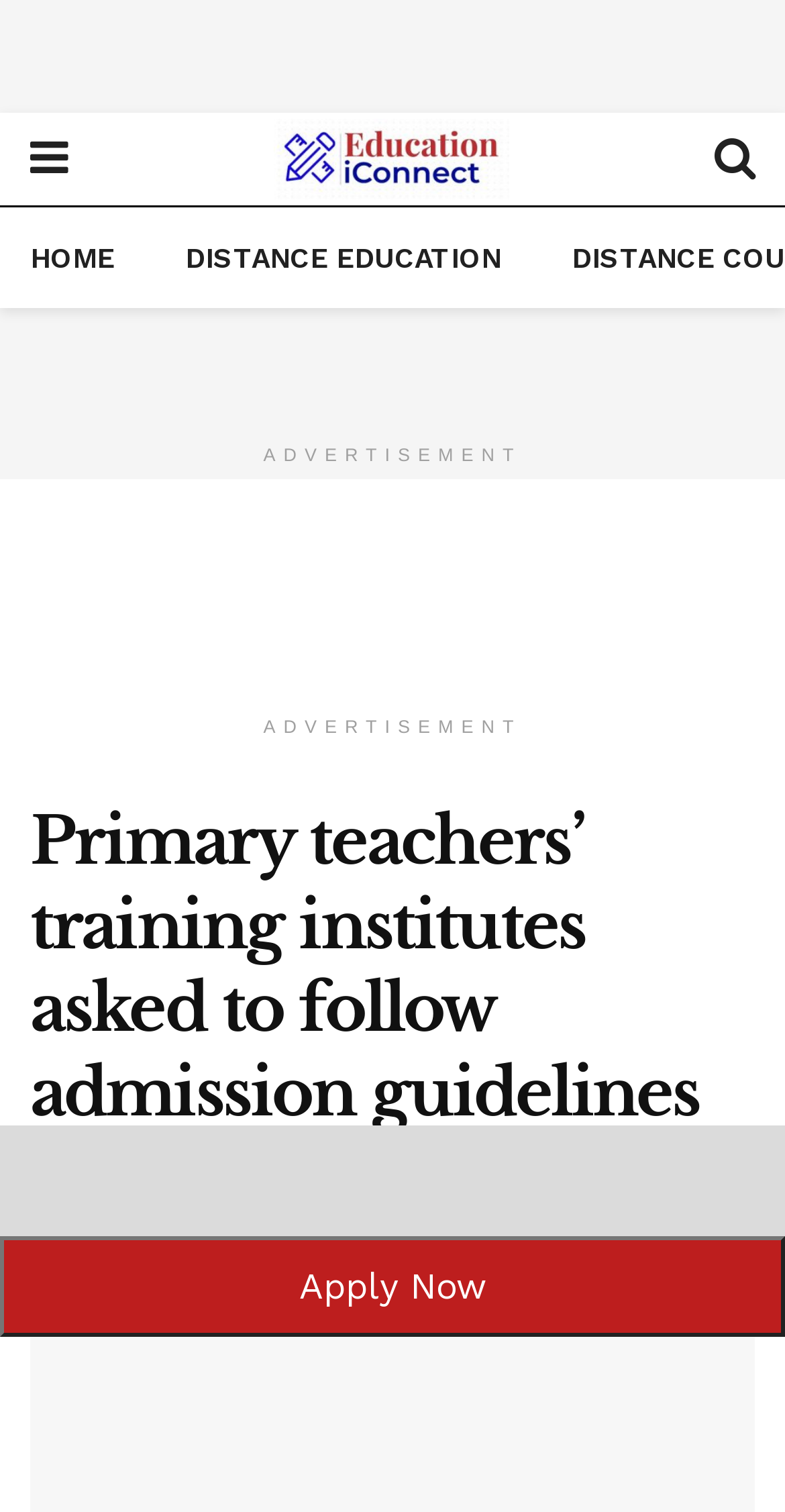Determine the main heading of the webpage and generate its text.

Primary teachers’ training institutes asked to follow admission guidelines